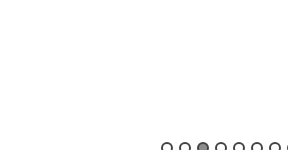Answer the question using only a single word or phrase: 
What is the purpose of the carousel-style display?

To showcase diverse portfolio